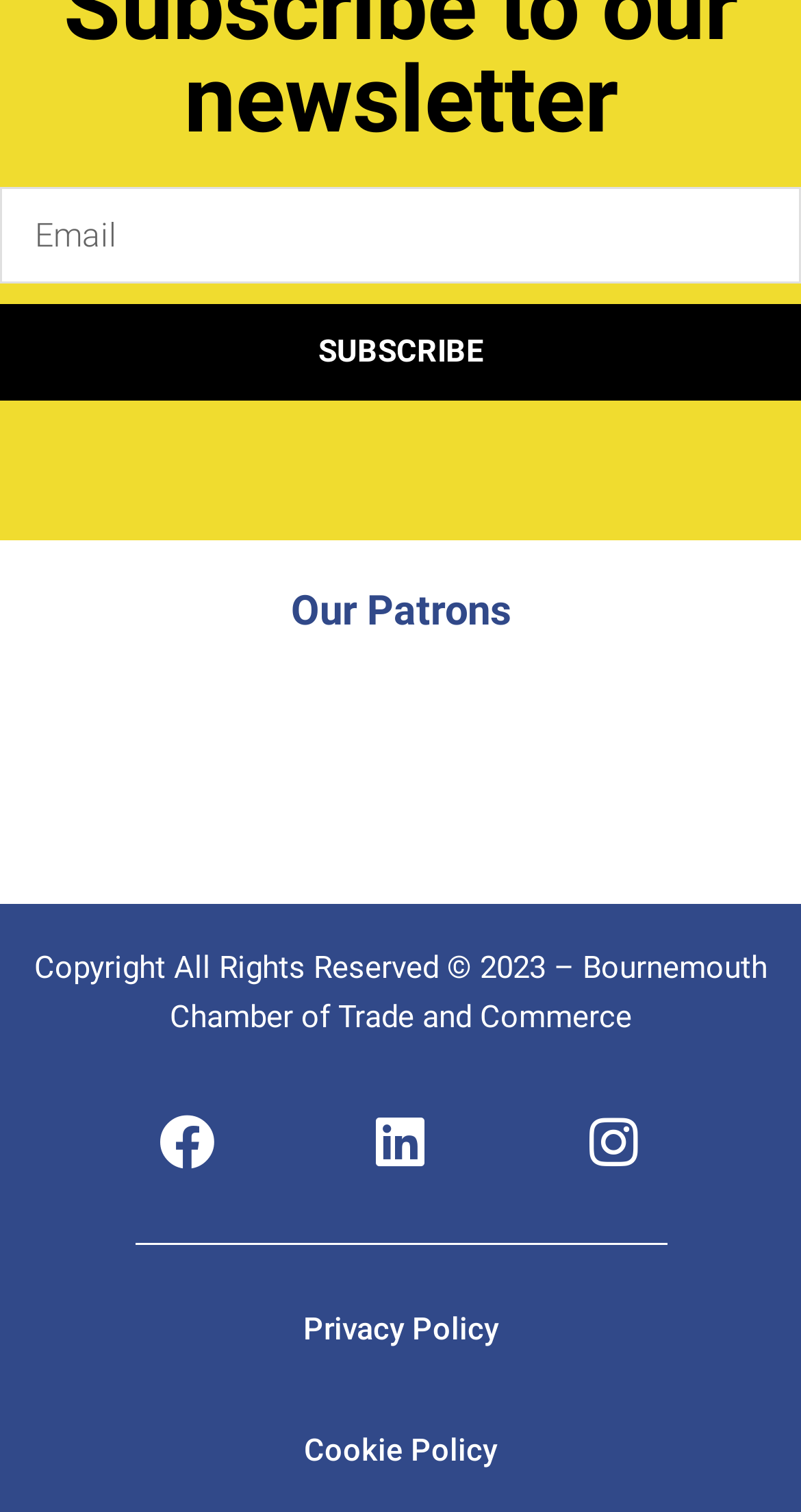What is the purpose of the textbox?
Using the image as a reference, give an elaborate response to the question.

The textbox is labeled as 'Email' and is required, indicating that it is used to input an email address, likely for subscription or newsletter purposes.